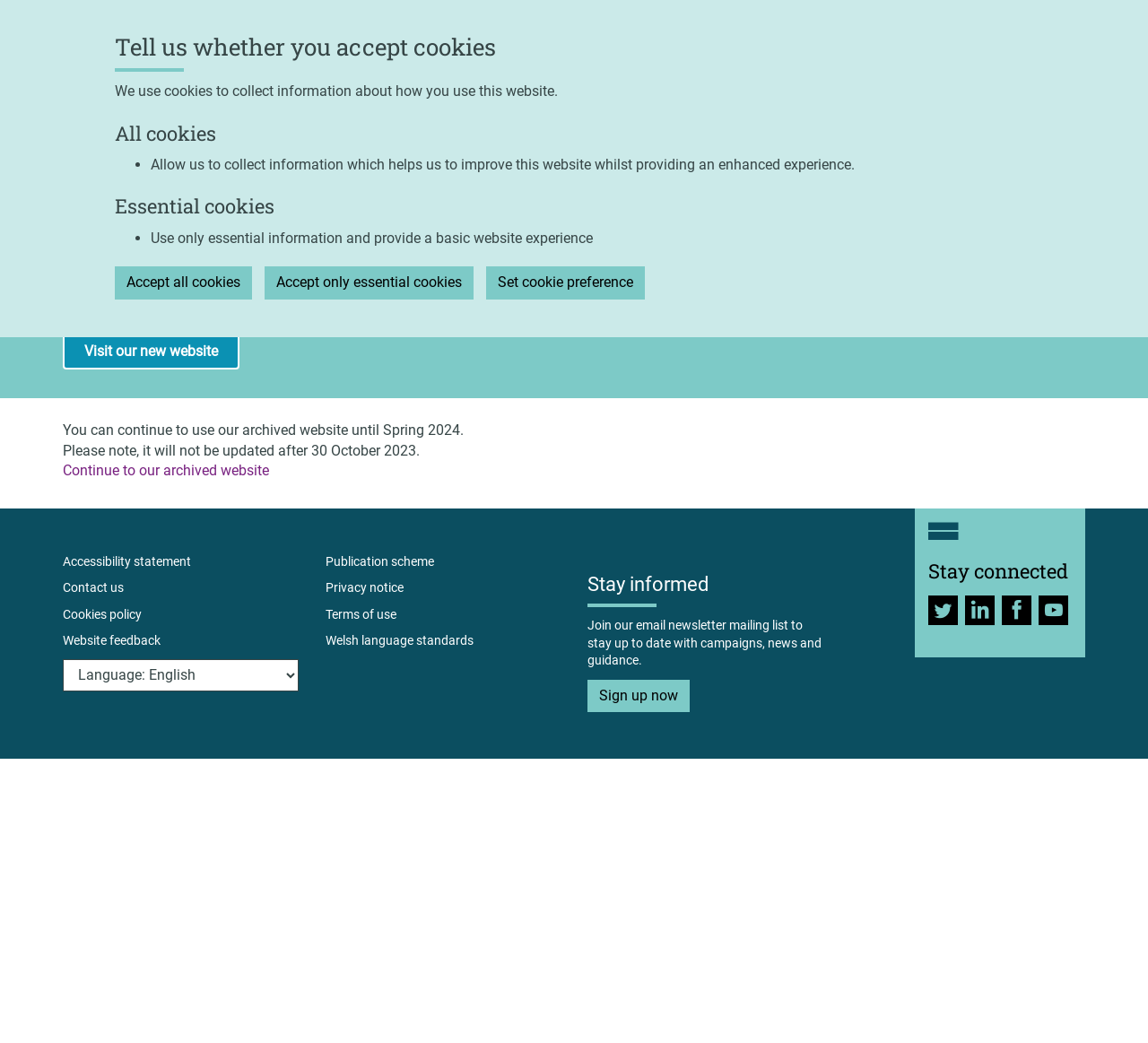Please reply to the following question with a single word or a short phrase:
What is the bounding box coordinate of the 'Accessibility statement' link?

[0.055, 0.531, 0.166, 0.545]